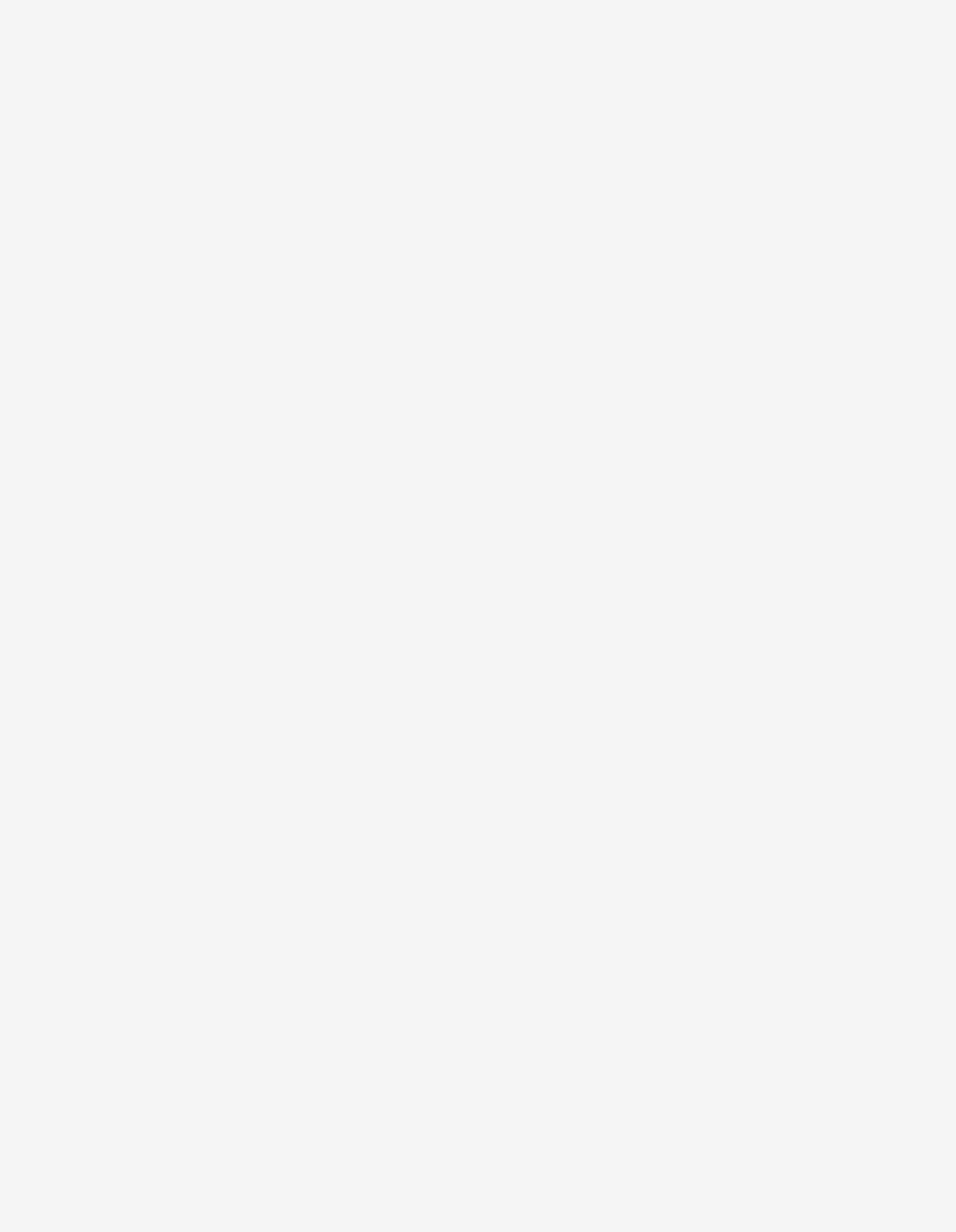How many social media links are there? Based on the screenshot, please respond with a single word or phrase.

2